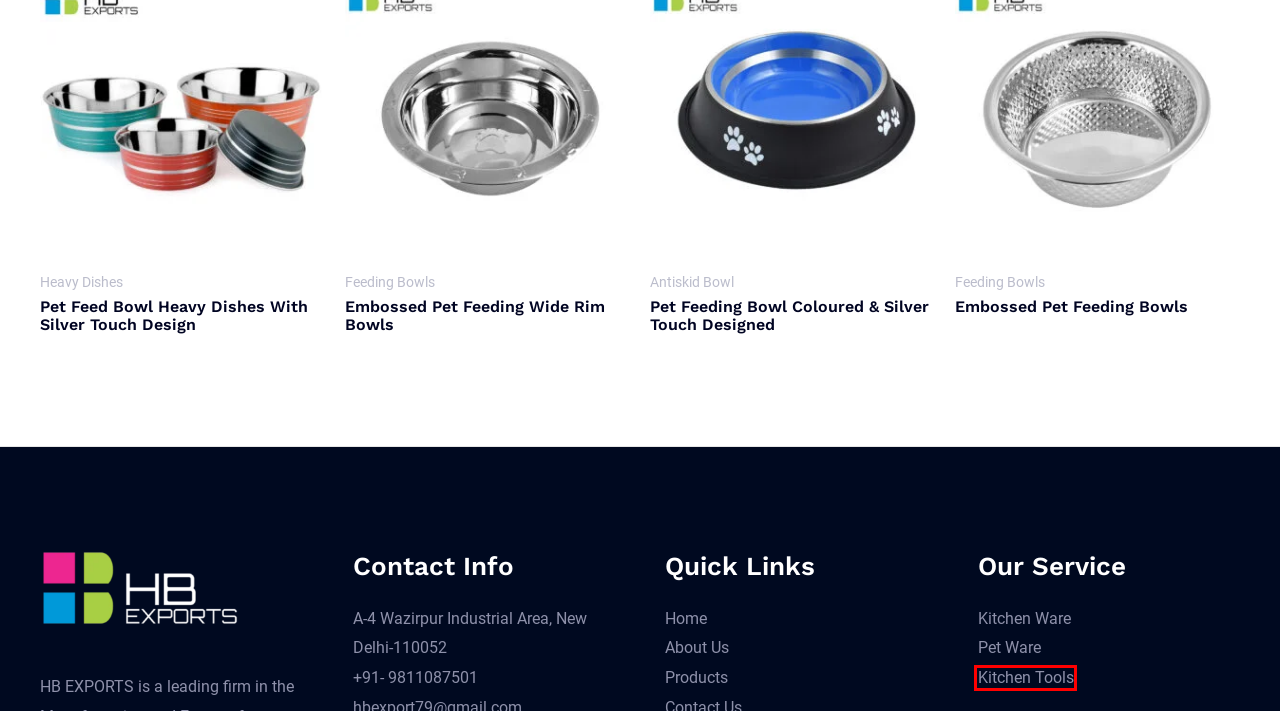You are presented with a screenshot of a webpage containing a red bounding box around a particular UI element. Select the best webpage description that matches the new webpage after clicking the element within the bounding box. Here are the candidates:
A. HB About Us - HB EXPORTS
B. Pet Feed Bowl Heavy Dishes with Silver Touch Design - HB EXPORTS
C. Home page - HB EXPORTS
D. Petware Products - HB EXPORTS
E. Anti Ant & Slow feeders - HB EXPORTS
F. Kitchenware Products - HB EXPORTS
G. Embossed Pet Feeding Bowls - HB EXPORTS
H. Cutlery & Kitchen Tools - HB EXPORTS

H